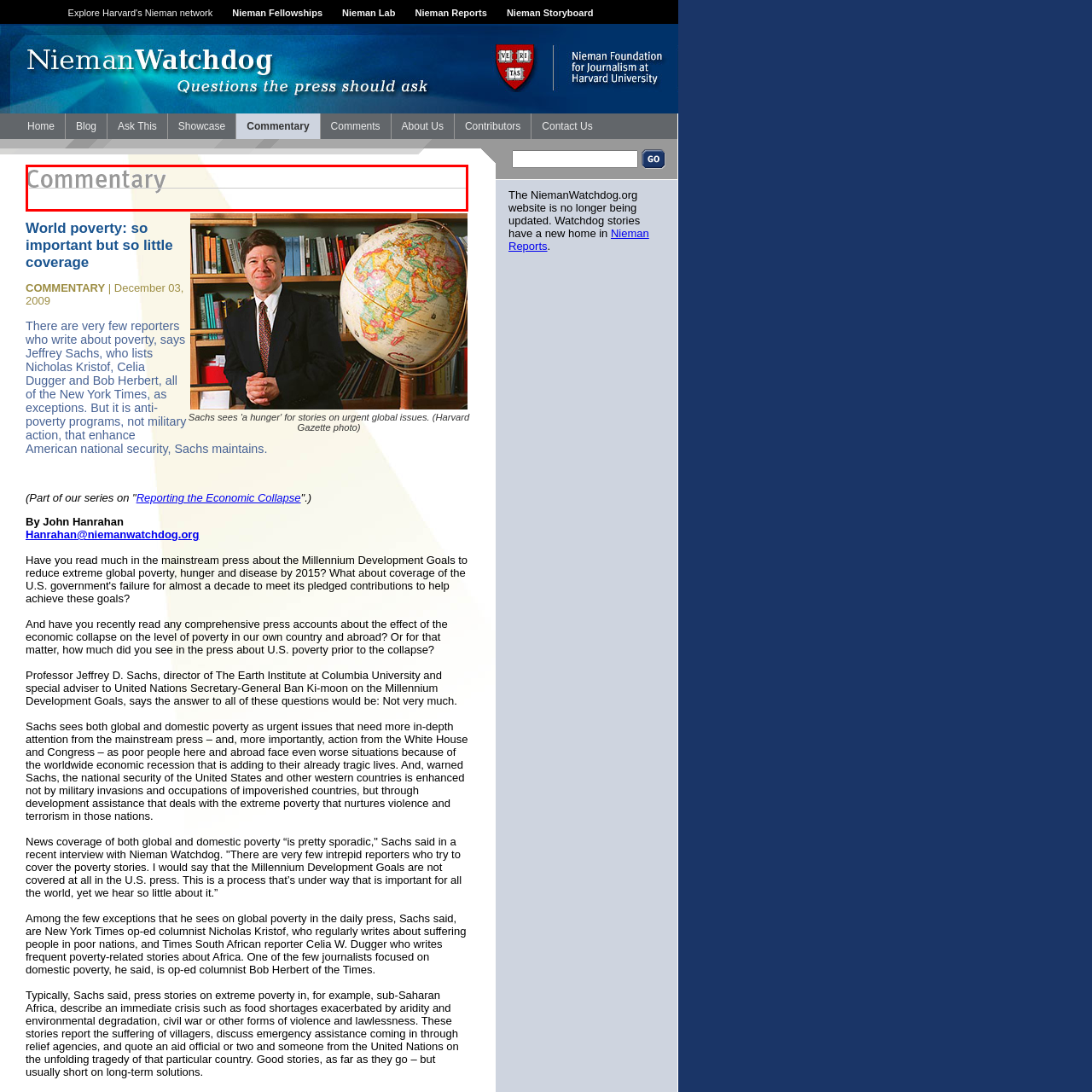Focus on the content inside the red-outlined area of the image and answer the ensuing question in detail, utilizing the information presented: What is the purpose of the image in the article?

The image serves to reinforce the article's message regarding the urgency of addressing poverty through informed journalism, providing essential visual context for the commentary.